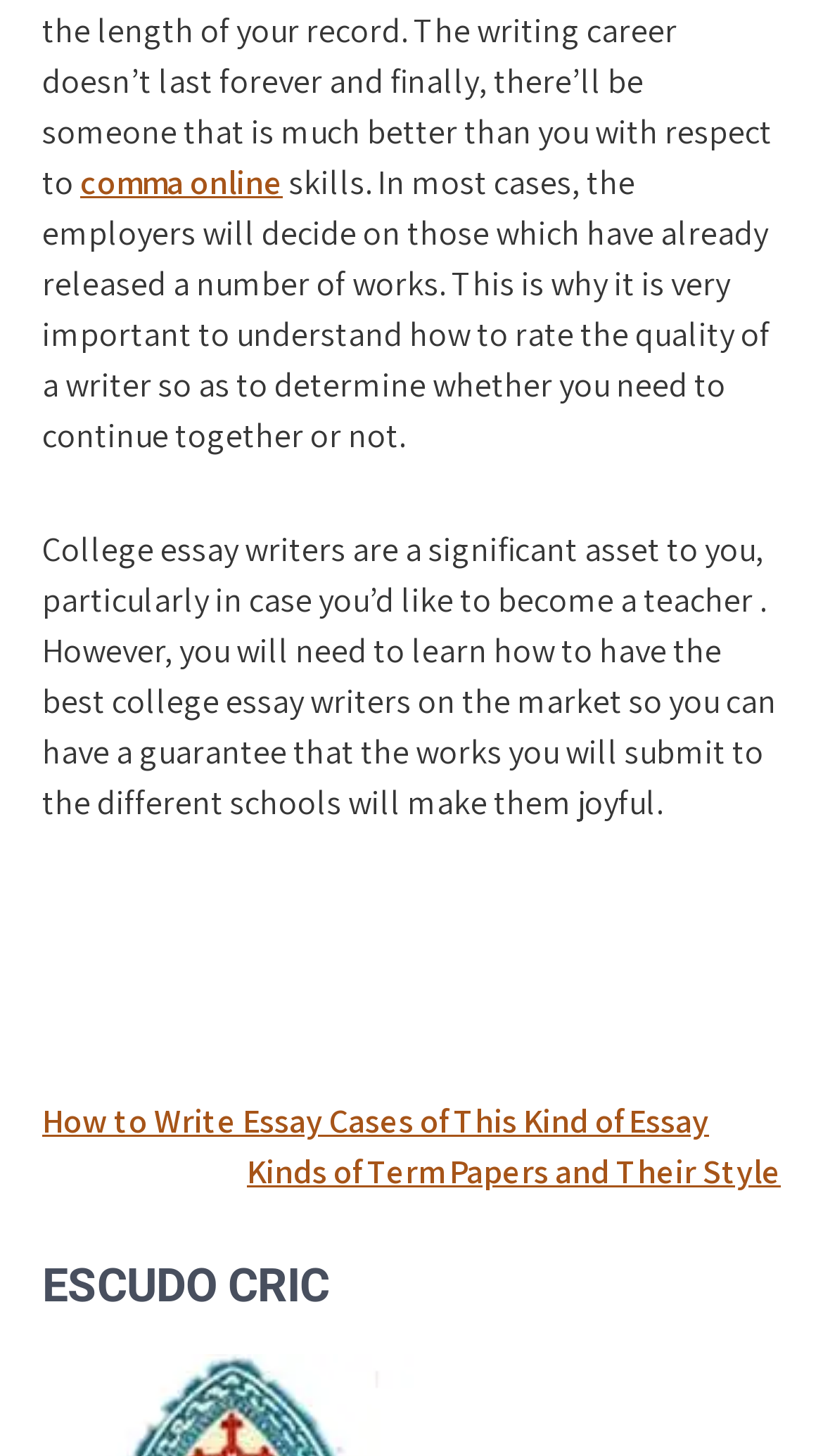Identify and provide the bounding box for the element described by: "comma online".

[0.097, 0.11, 0.344, 0.141]